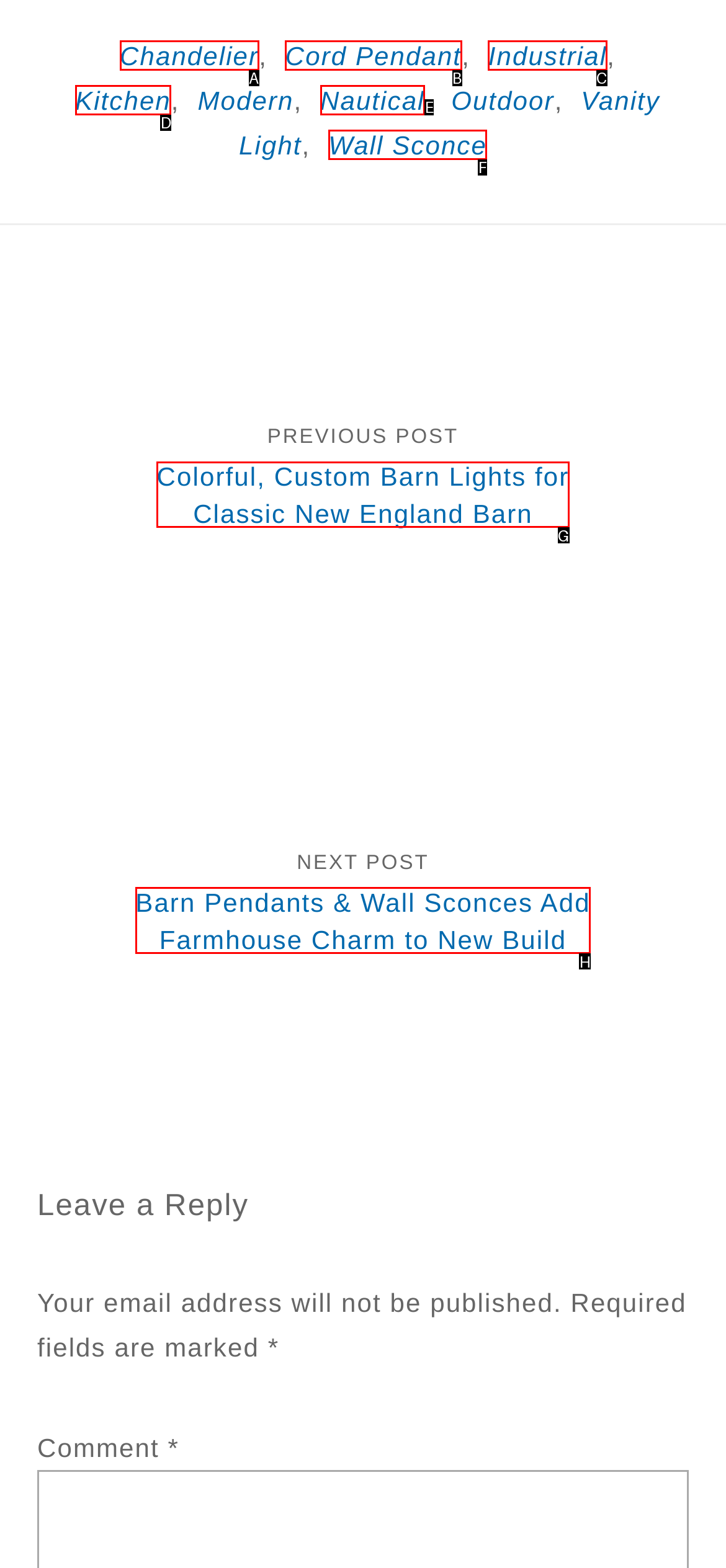Identify the HTML element that matches the description: Cord Pendant
Respond with the letter of the correct option.

B